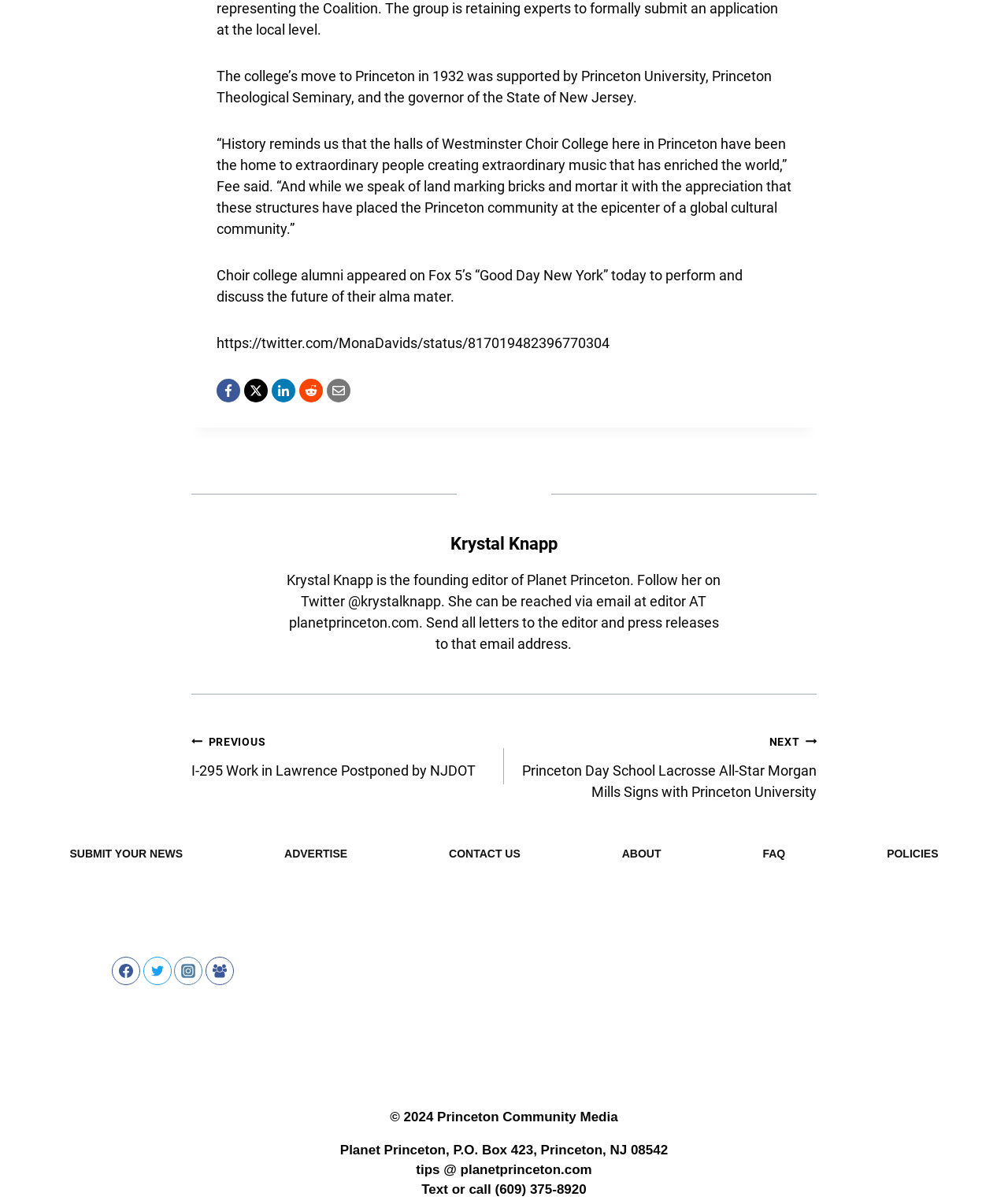Kindly determine the bounding box coordinates for the clickable area to achieve the given instruction: "Read the post by Krystal Knapp".

[0.447, 0.443, 0.553, 0.46]